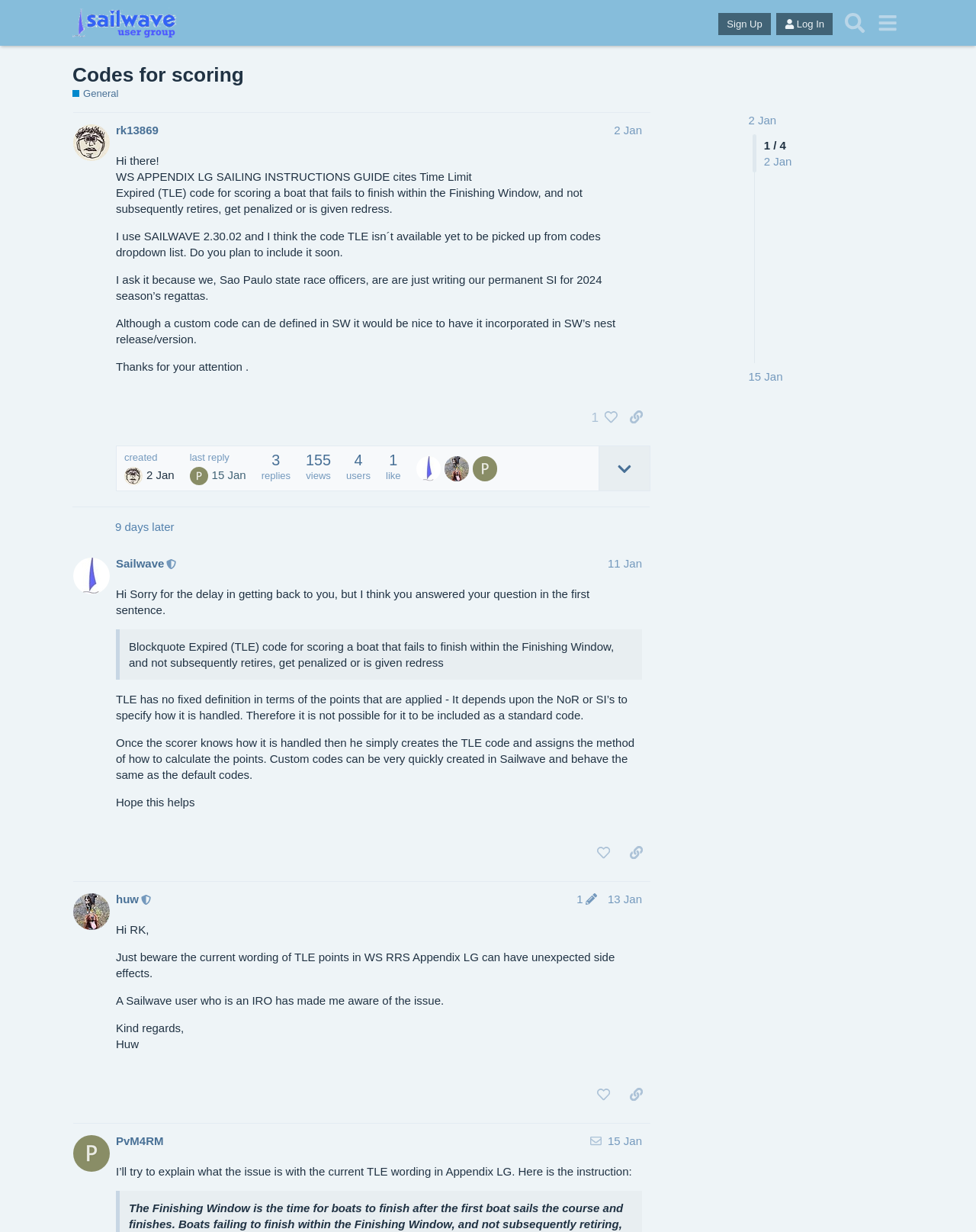What is the date of the last reply?
Could you answer the question with a detailed and thorough explanation?

I found the date '15 Jan' mentioned in the last post, which is labeled as 'post #4 by @PvM4RM', indicating that the last reply was on 15 January.